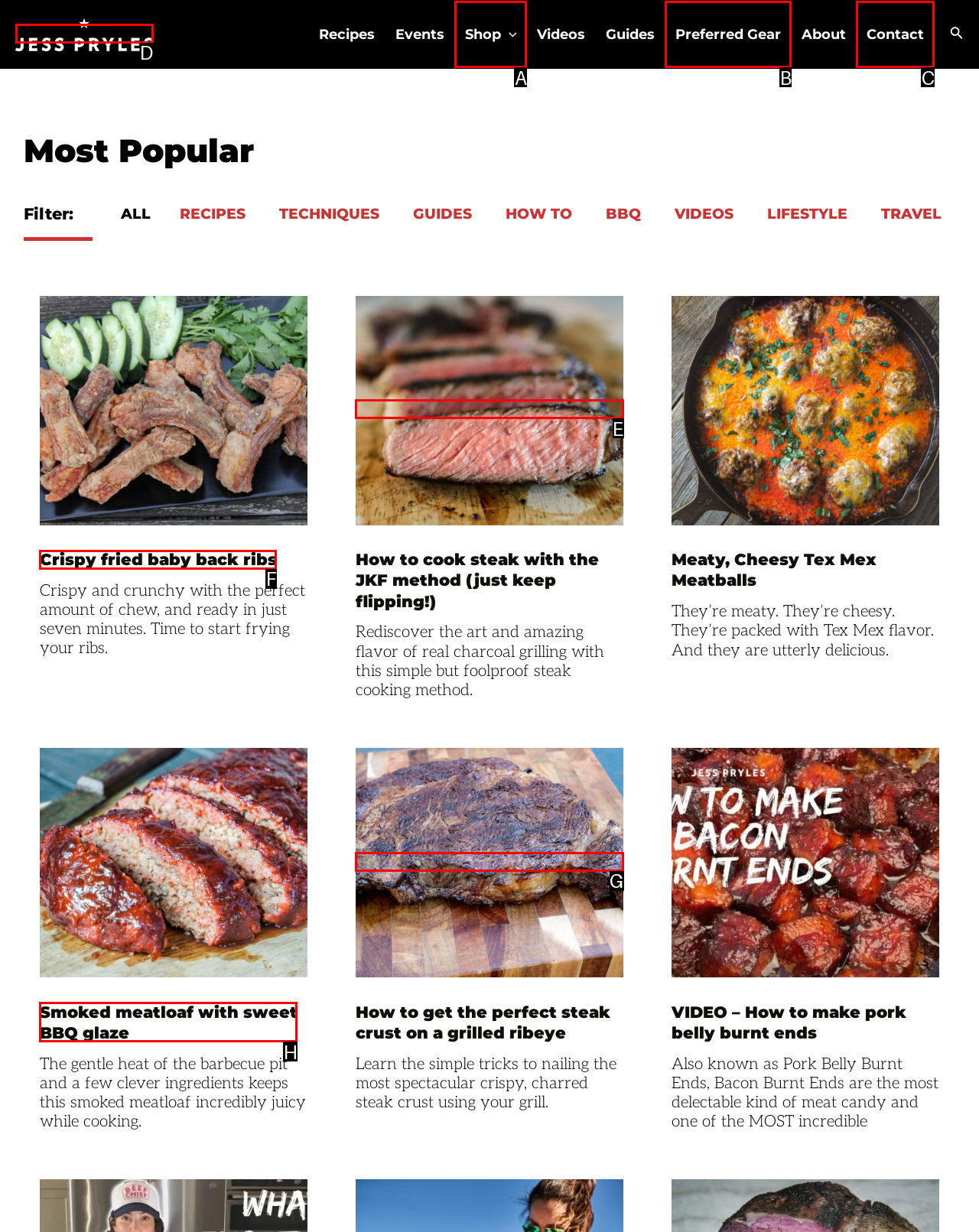Determine the HTML element that aligns with the description: Crispy fried baby back ribs
Answer by stating the letter of the appropriate option from the available choices.

F